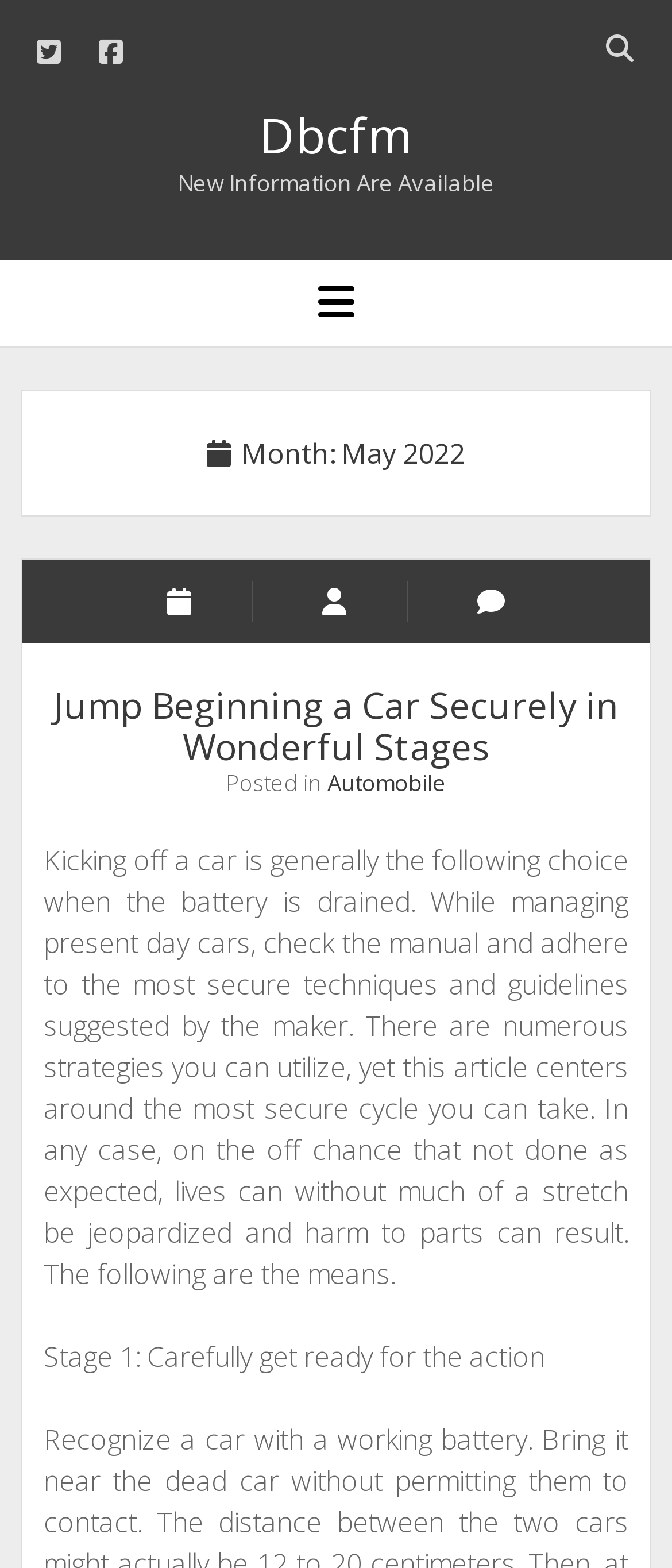Pinpoint the bounding box coordinates of the area that must be clicked to complete this instruction: "Visit the Automobile category".

[0.487, 0.489, 0.664, 0.509]